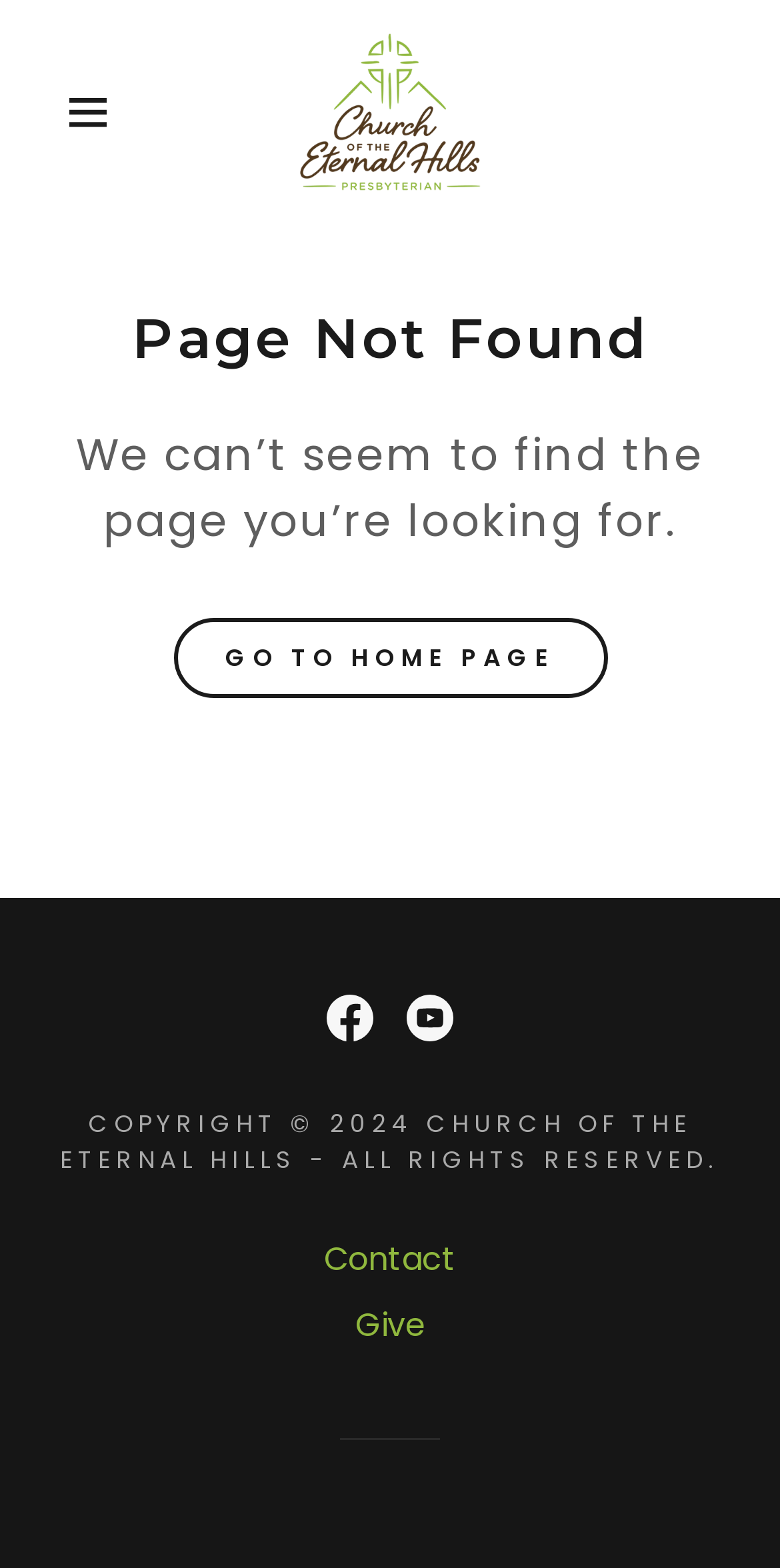How many navigation options are available?
From the screenshot, provide a brief answer in one word or phrase.

3